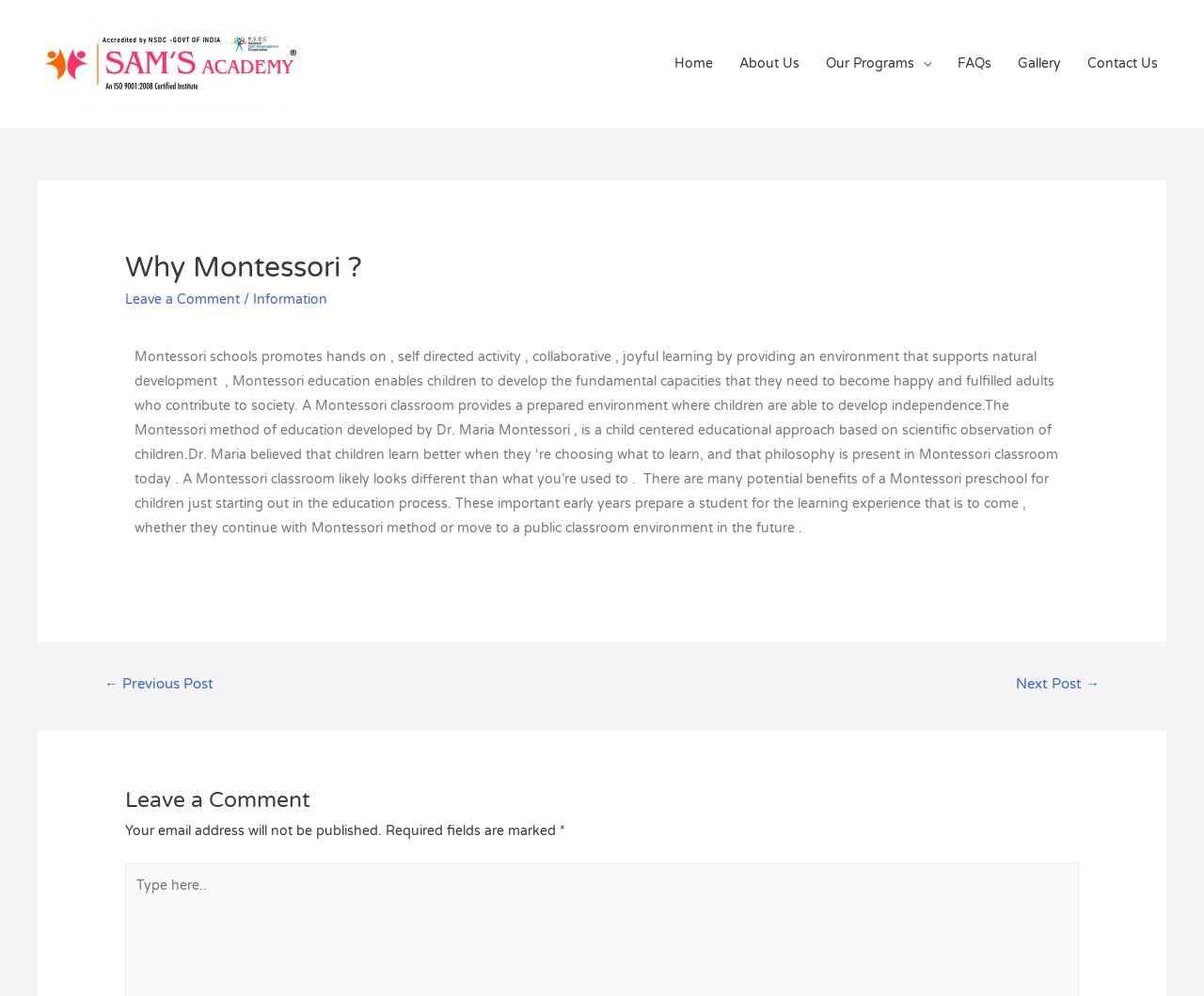Answer in one word or a short phrase: 
What is the purpose of a Montessori classroom?

To develop independence